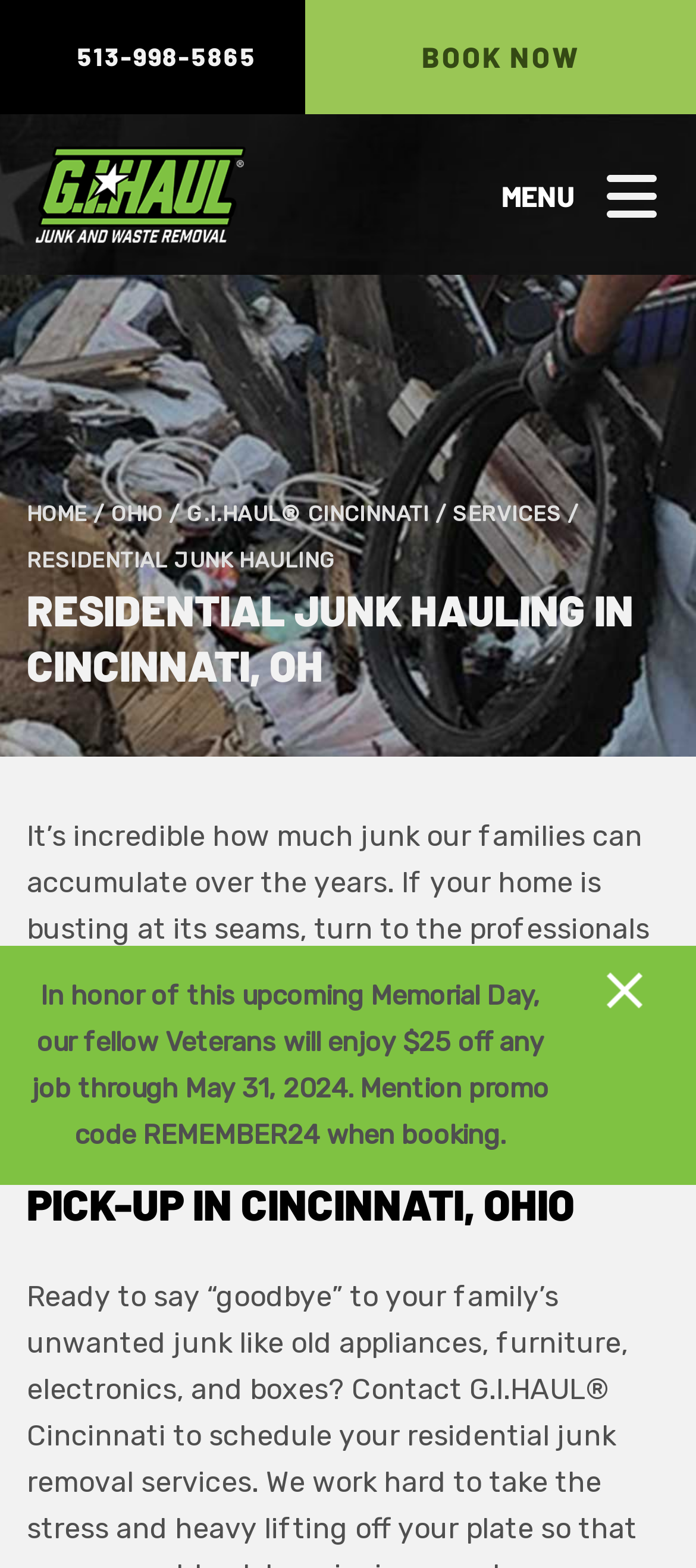Can you provide the bounding box coordinates for the element that should be clicked to implement the instruction: "Call the phone number"?

[0.0, 0.016, 0.438, 0.057]